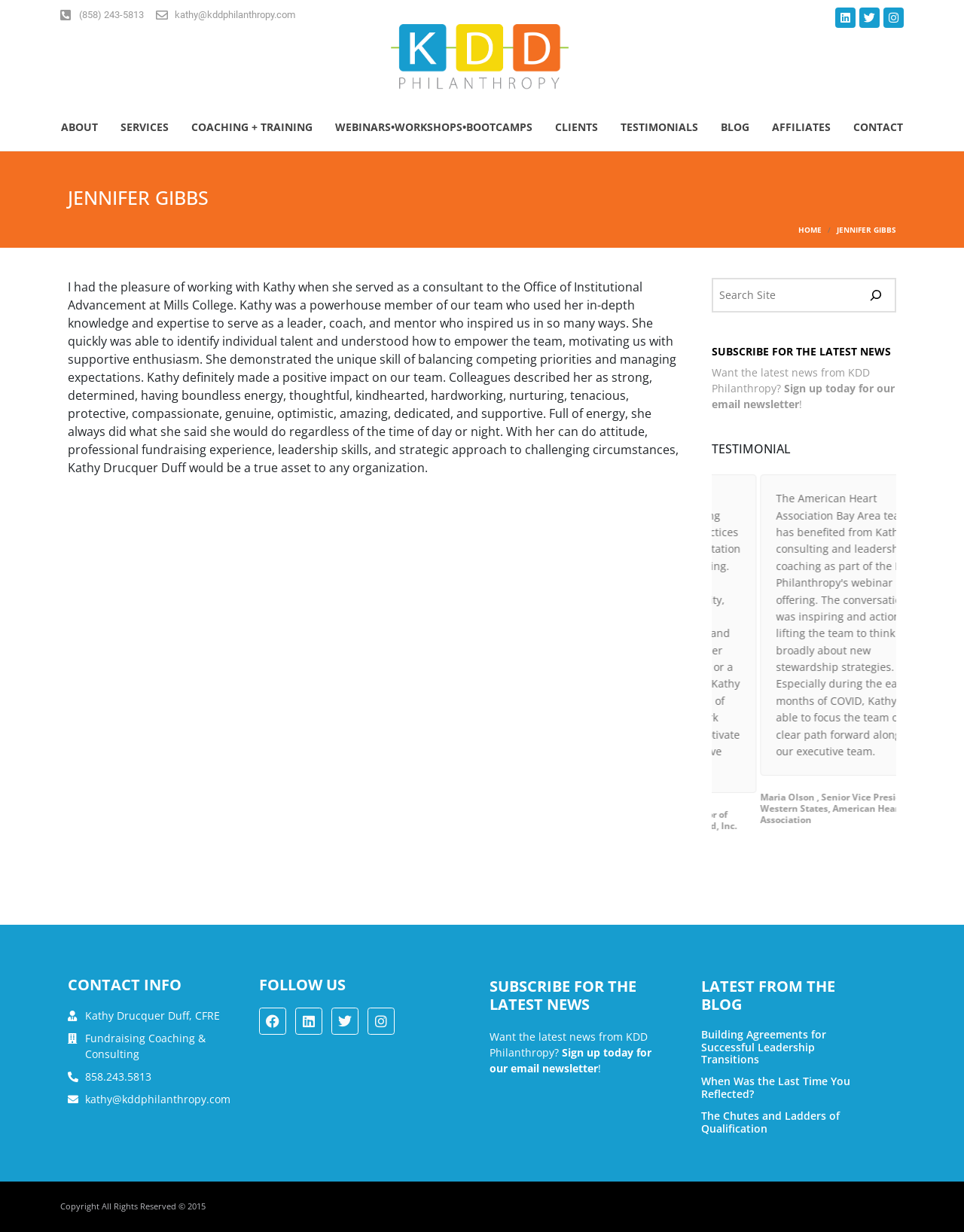Find the bounding box of the web element that fits this description: "Contact".

[0.885, 0.097, 0.937, 0.11]